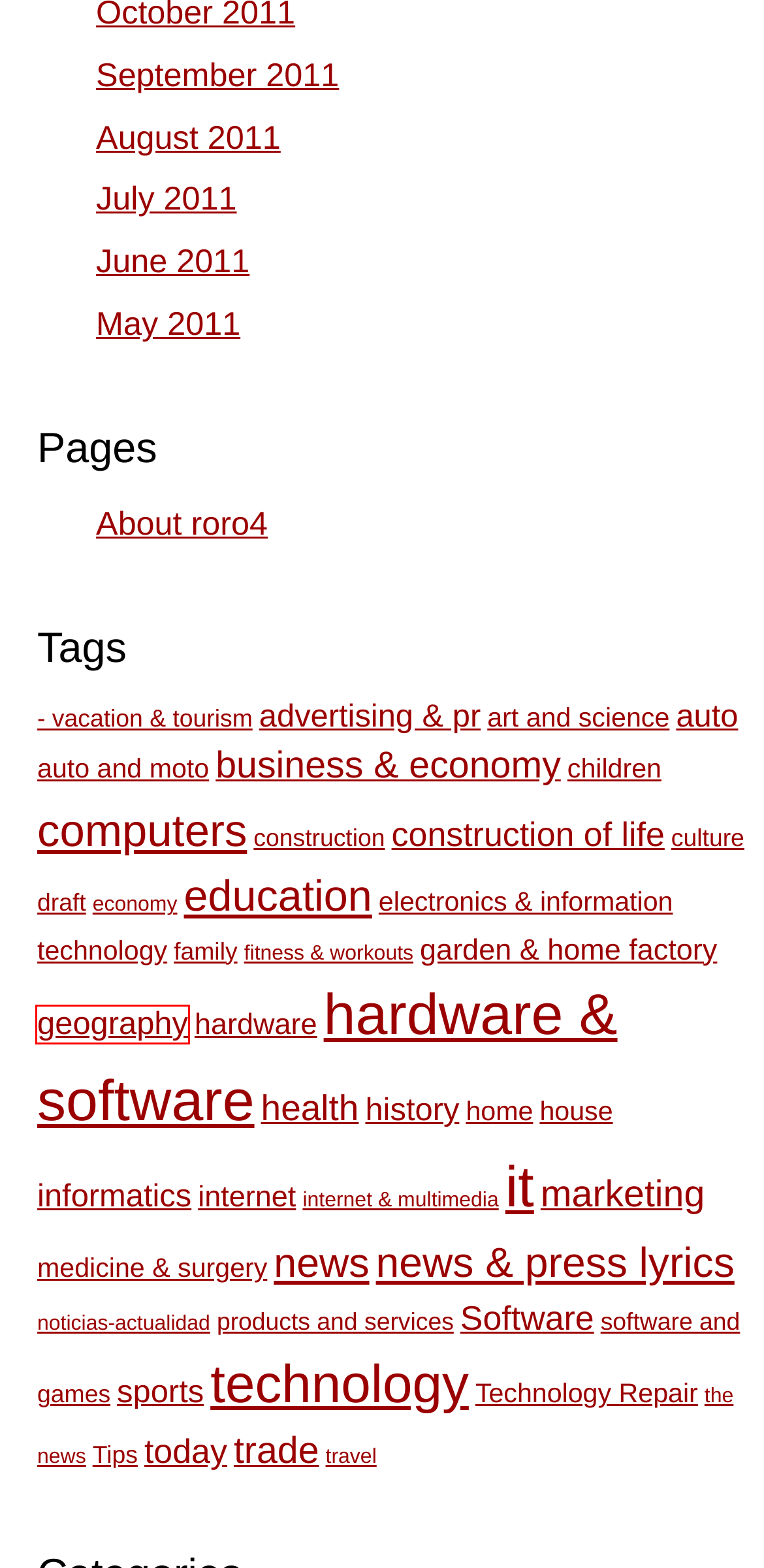You are provided with a screenshot of a webpage that includes a red rectangle bounding box. Please choose the most appropriate webpage description that matches the new webpage after clicking the element within the red bounding box. Here are the candidates:
A. computers – RoRo 4
B. auto and moto – RoRo 4
C. marketing – RoRo 4
D. noticias-actualidad – RoRo 4
E. medicine & surgery – RoRo 4
F. it – RoRo 4
G. geography – RoRo 4
H. August 2011 – RoRo 4

G